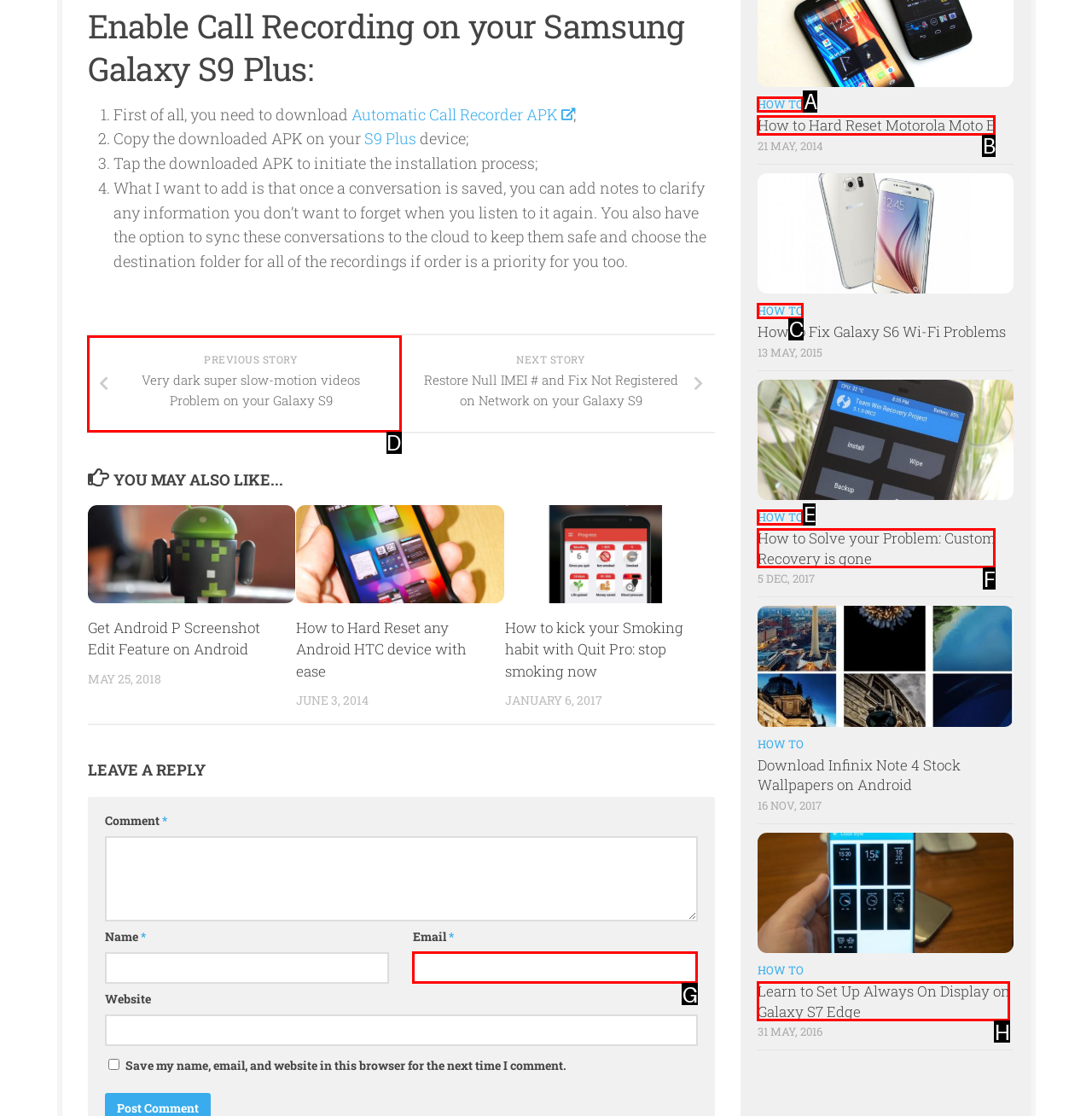Select the option that corresponds to the description: parent_node: Email * aria-describedby="email-notes" name="email"
Respond with the letter of the matching choice from the options provided.

G